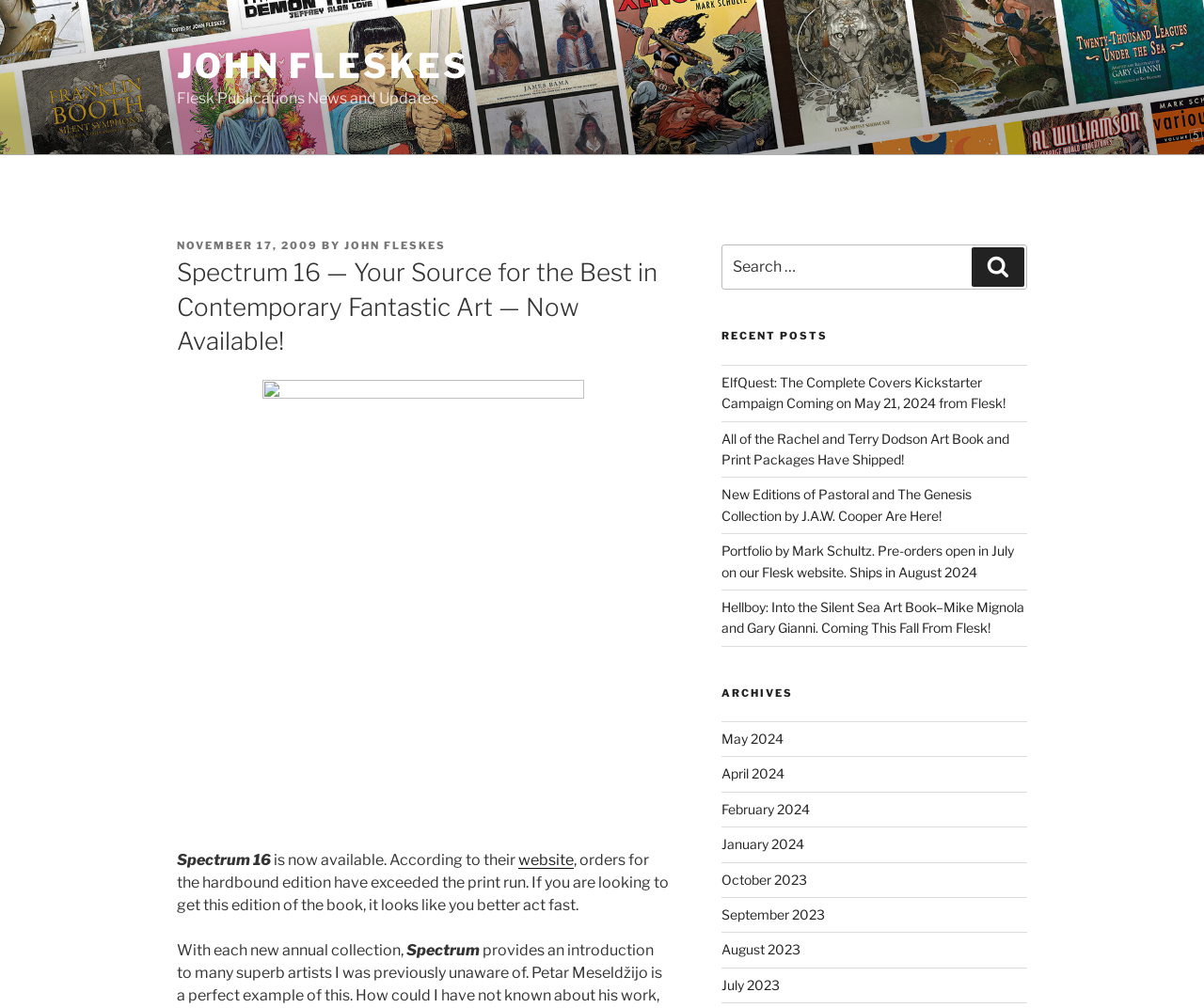How many recent posts are listed on the webpage?
Look at the image and provide a short answer using one word or a phrase.

5